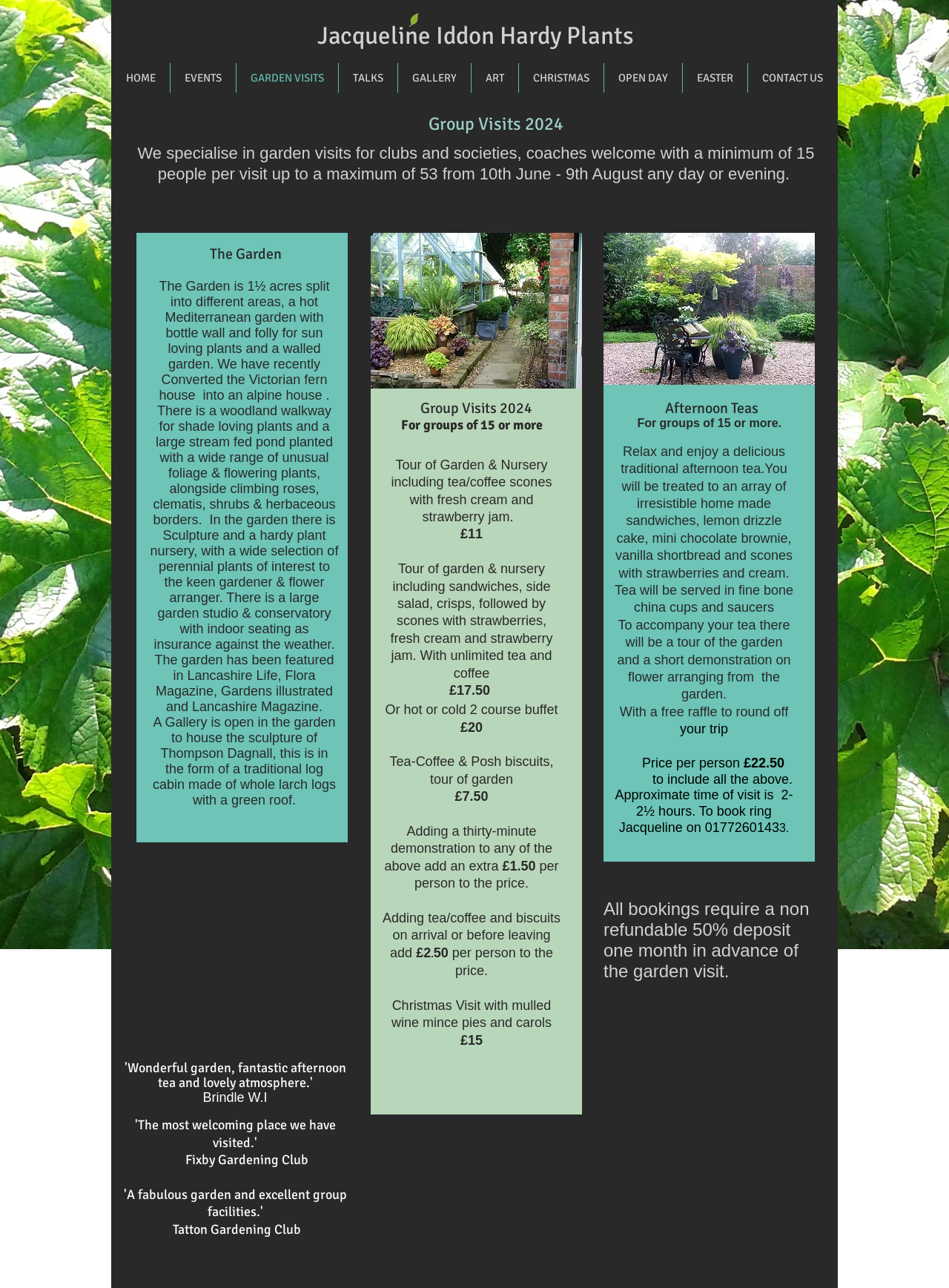Locate the bounding box coordinates of the element's region that should be clicked to carry out the following instruction: "Click HOME". The coordinates need to be four float numbers between 0 and 1, i.e., [left, top, right, bottom].

[0.117, 0.049, 0.179, 0.072]